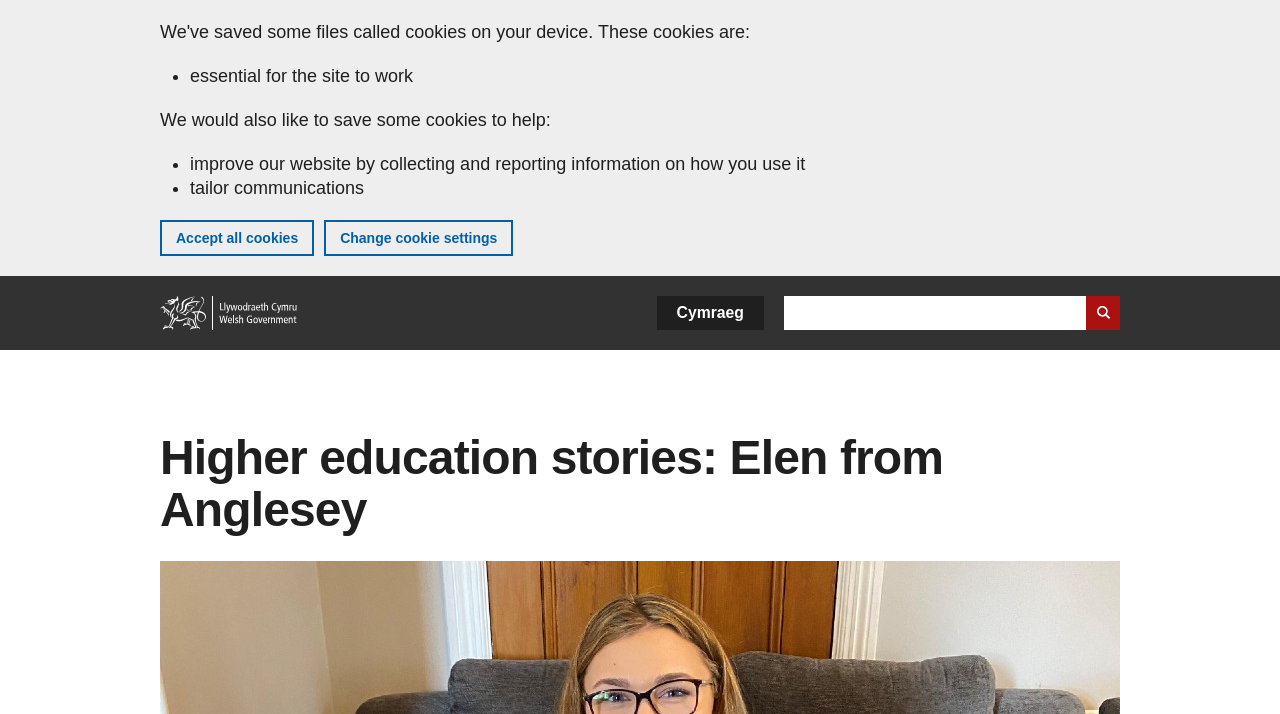Please find and provide the title of the webpage.

Higher education stories: Elen from Anglesey